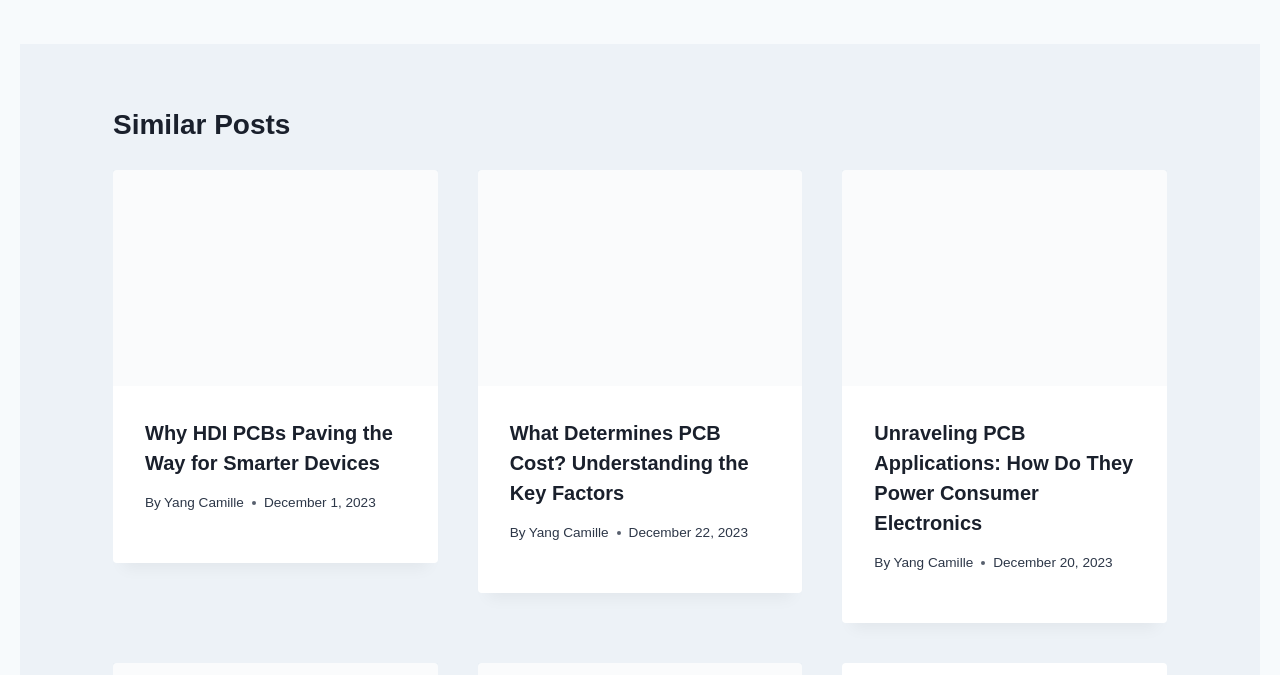What is the date of the third article?
Provide a detailed and extensive answer to the question.

I found the date of the third article by looking at the time element with the text 'December 20, 2023' inside the third article element.